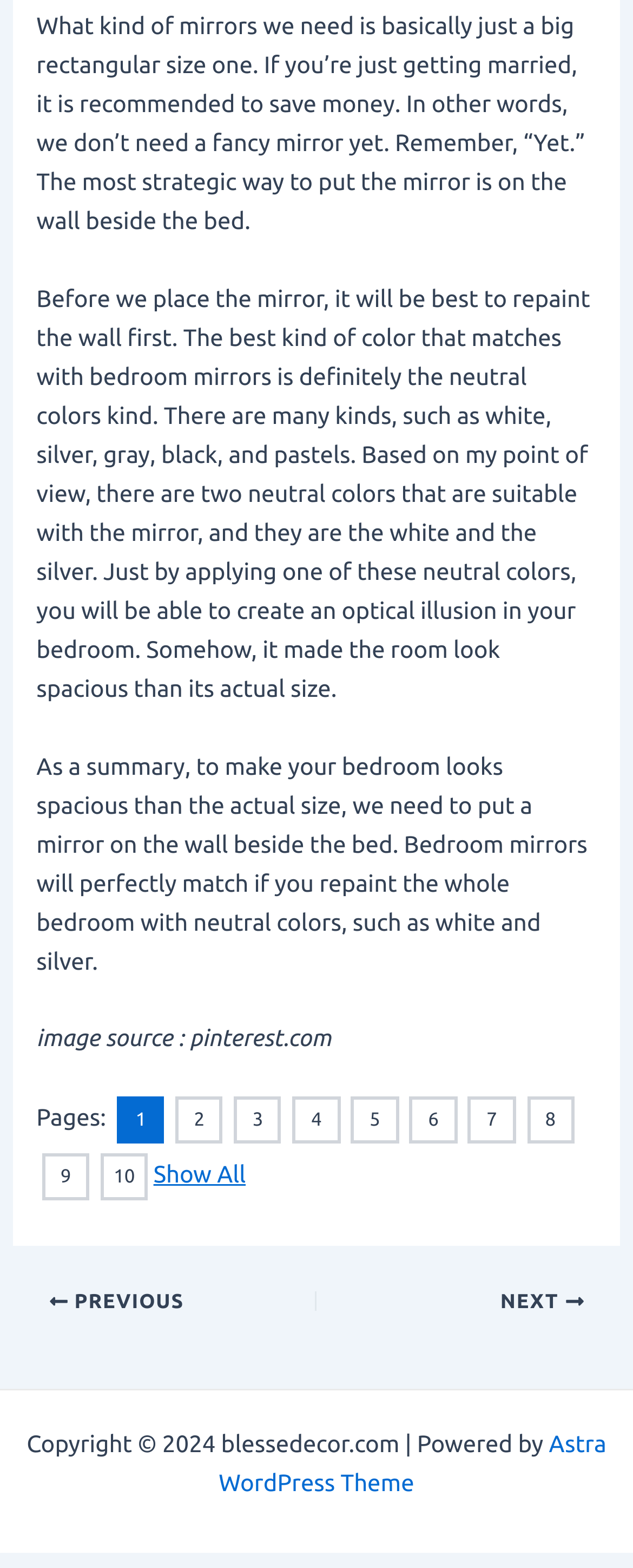Please locate the bounding box coordinates for the element that should be clicked to achieve the following instruction: "Go to the next page". Ensure the coordinates are given as four float numbers between 0 and 1, i.e., [left, top, right, bottom].

[0.516, 0.822, 0.923, 0.838]